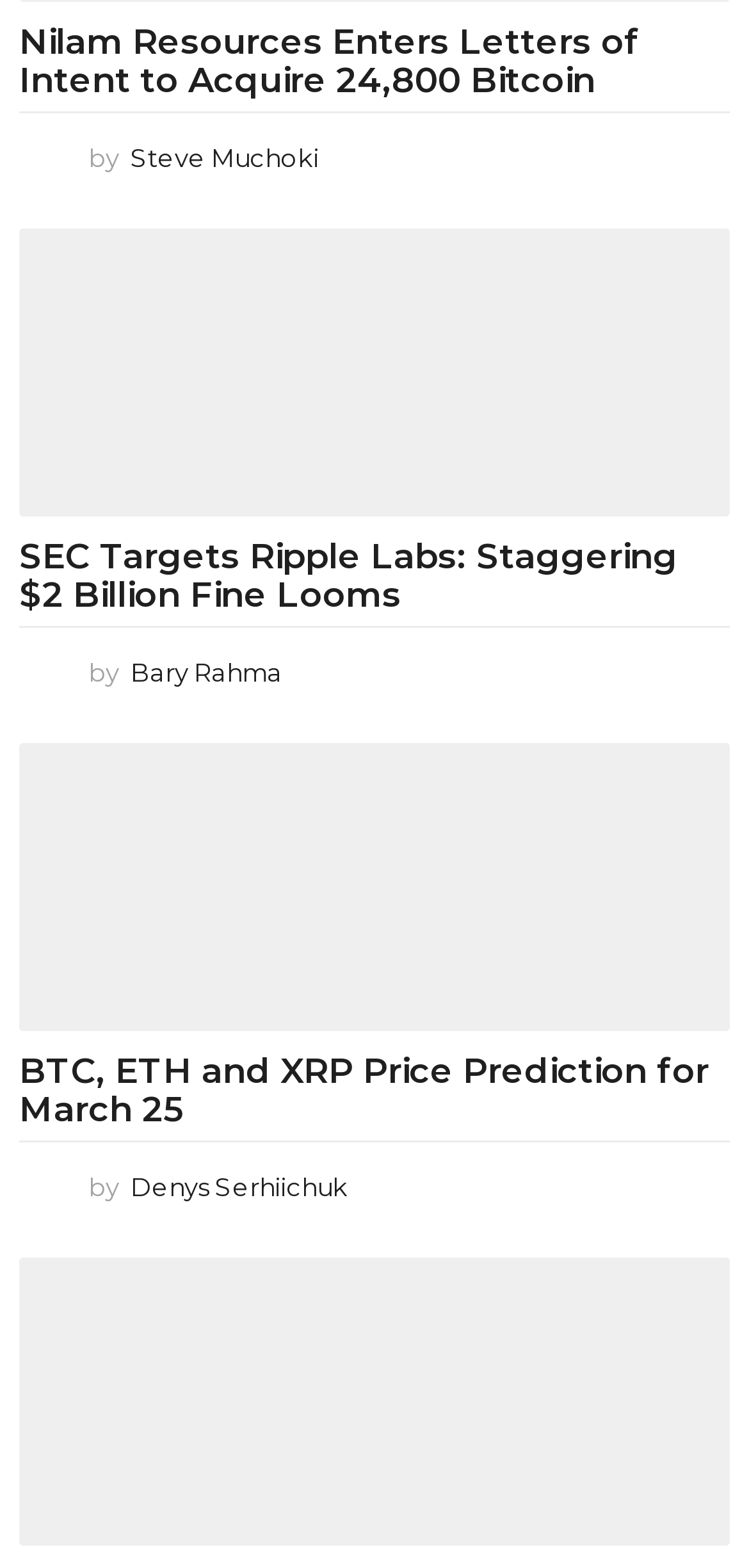Please determine the bounding box coordinates of the clickable area required to carry out the following instruction: "Read article about Nilam Resources". The coordinates must be four float numbers between 0 and 1, represented as [left, top, right, bottom].

[0.026, 0.016, 0.974, 0.065]